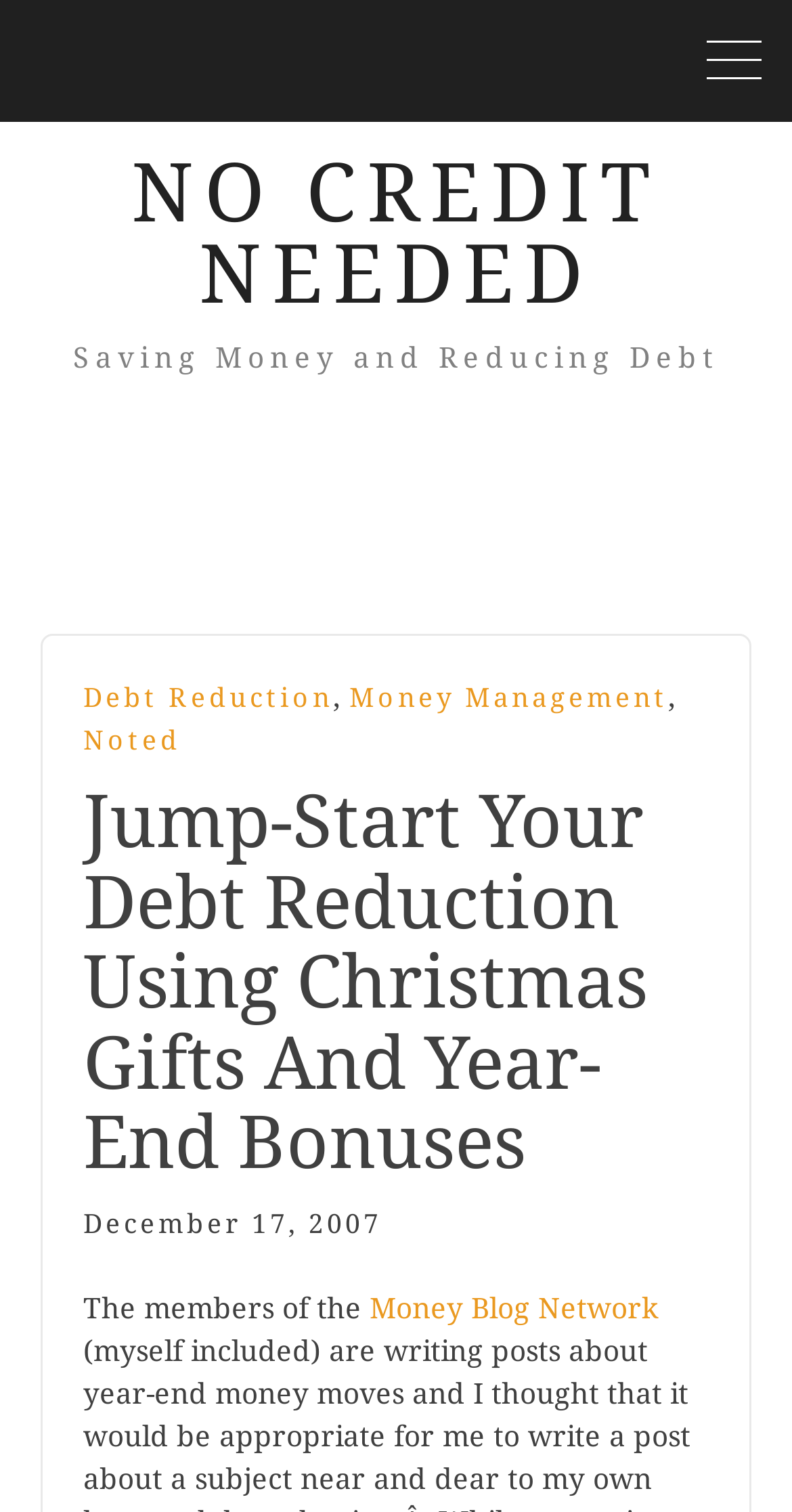Offer a thorough description of the webpage.

The webpage is focused on debt reduction and money management, with a prominent heading "NO CREDIT NEEDED" at the top. Below this heading, there is another heading "Saving Money and Reducing Debt" which serves as a title for the main content. 

On the top right corner, there is a link with no text. The main content is divided into two sections. The first section has a header with three links: "Debt Reduction", "Money Management", and "Noted". These links are arranged horizontally, with "Debt Reduction" on the left, "Money Management" in the middle, and "Noted" on the right. 

Below these links, there is a heading "Jump-Start Your Debt Reduction Using Christmas Gifts And Year-End Bonuses" which is likely the title of an article or blog post. Under this heading, there is a date "December 17, 2007" and a sentence "The members of the Money Blog Network" with a link to "Money Blog Network" at the end of the sentence.